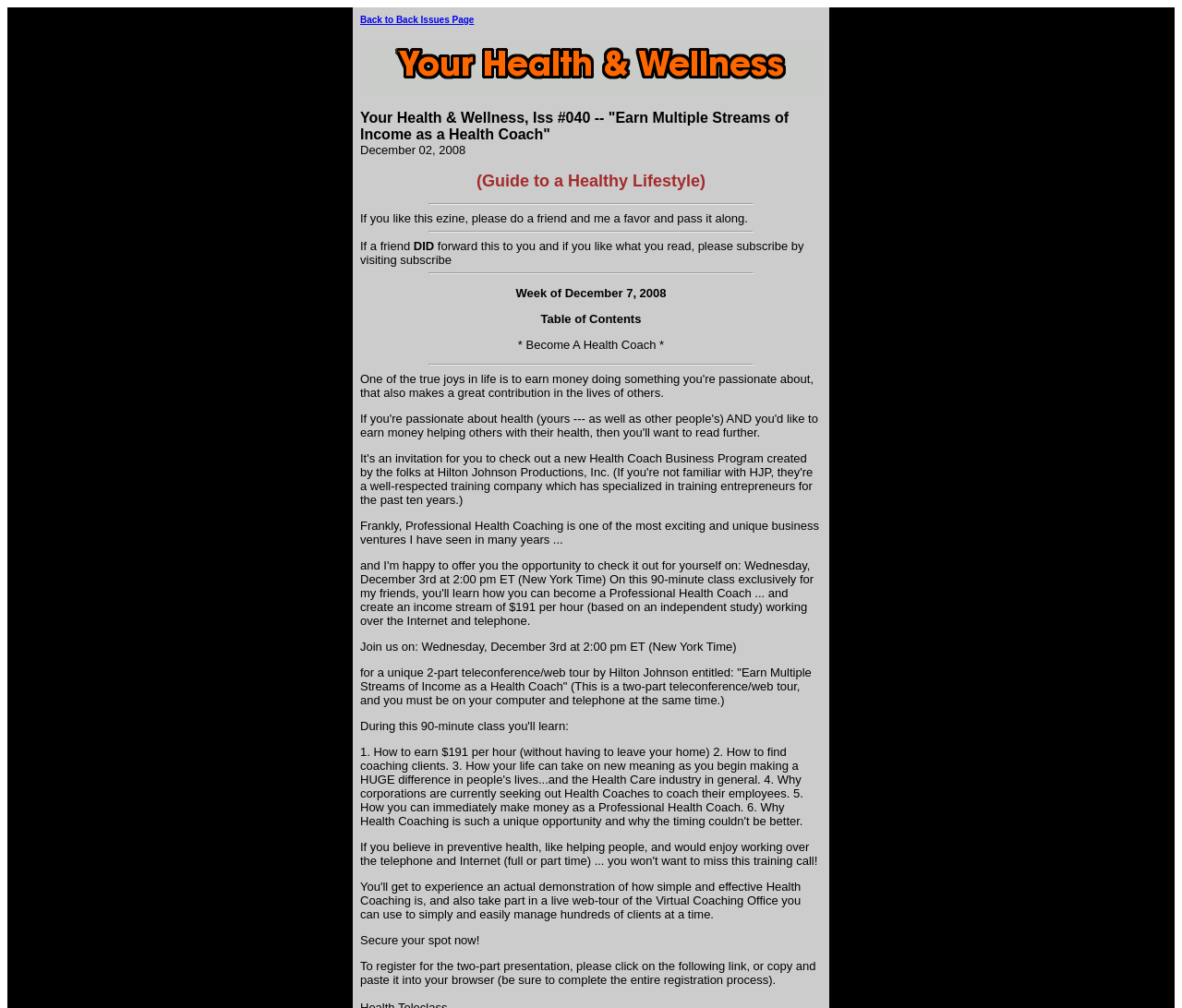What is the purpose of the teleconference? Based on the image, give a response in one word or a short phrase.

To learn about health coaching